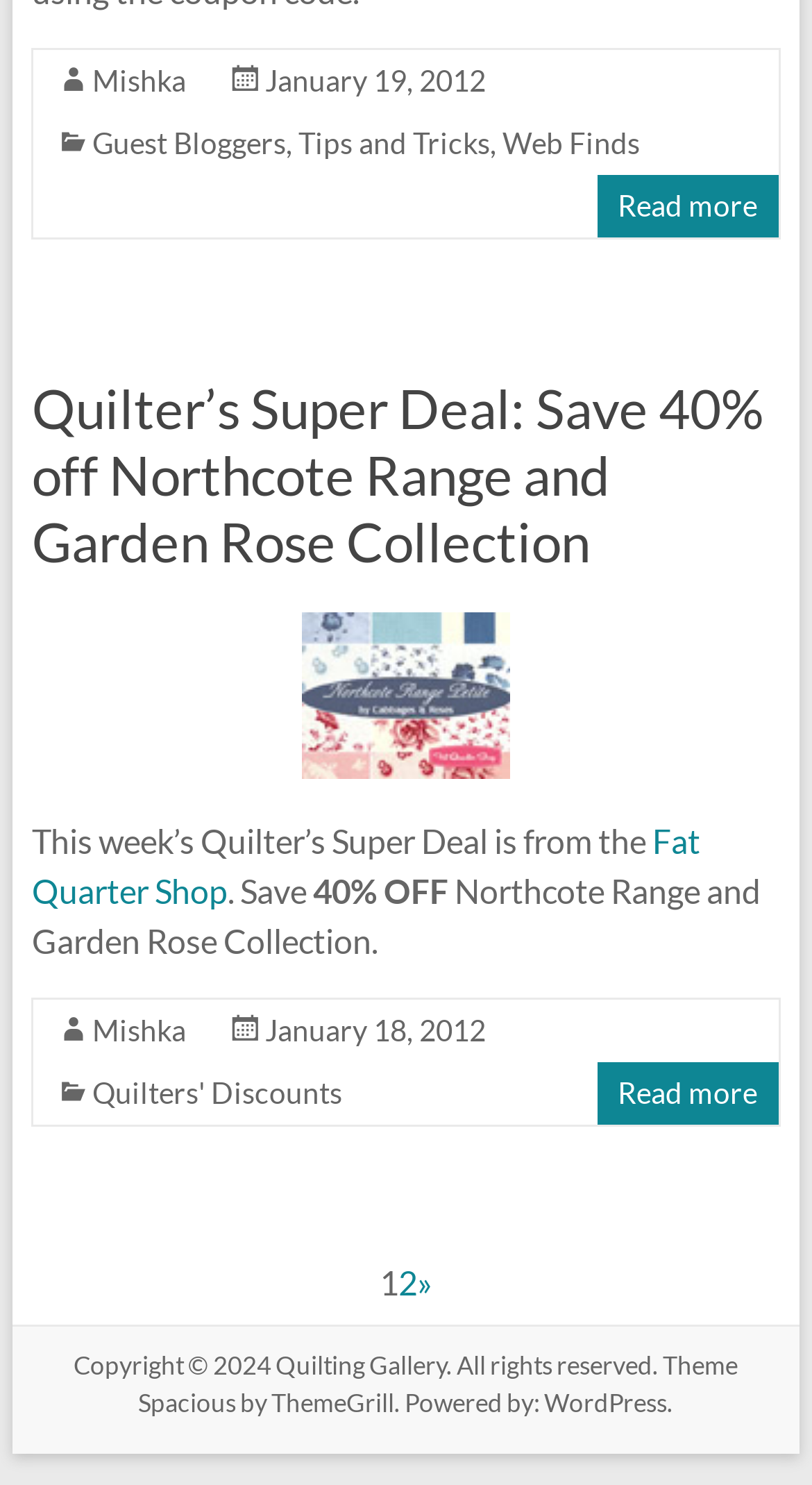Identify the bounding box for the UI element that is described as follows: "Tips and Tricks".

[0.367, 0.084, 0.603, 0.108]